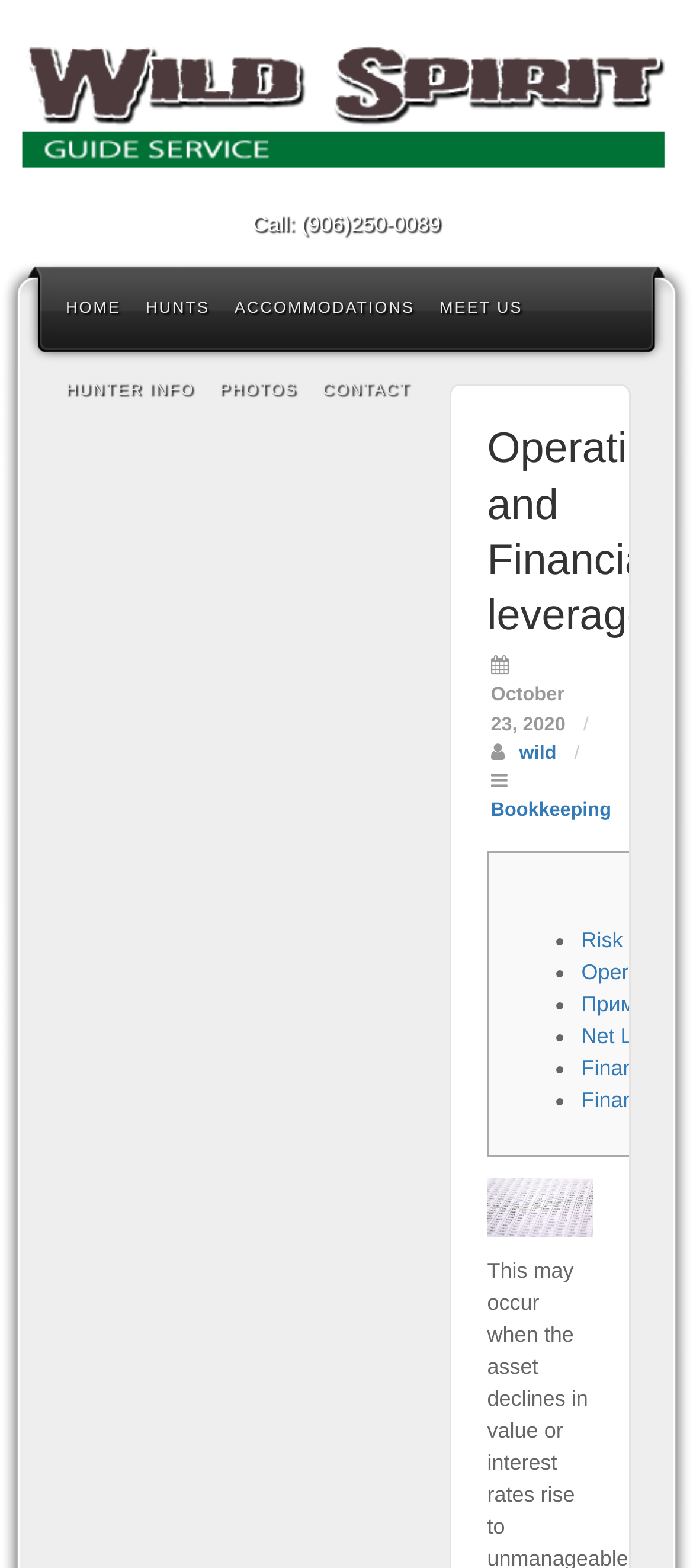Please identify the bounding box coordinates of the region to click in order to complete the given instruction: "Click on Risk". The coordinates should be four float numbers between 0 and 1, i.e., [left, top, right, bottom].

[0.839, 0.592, 0.899, 0.608]